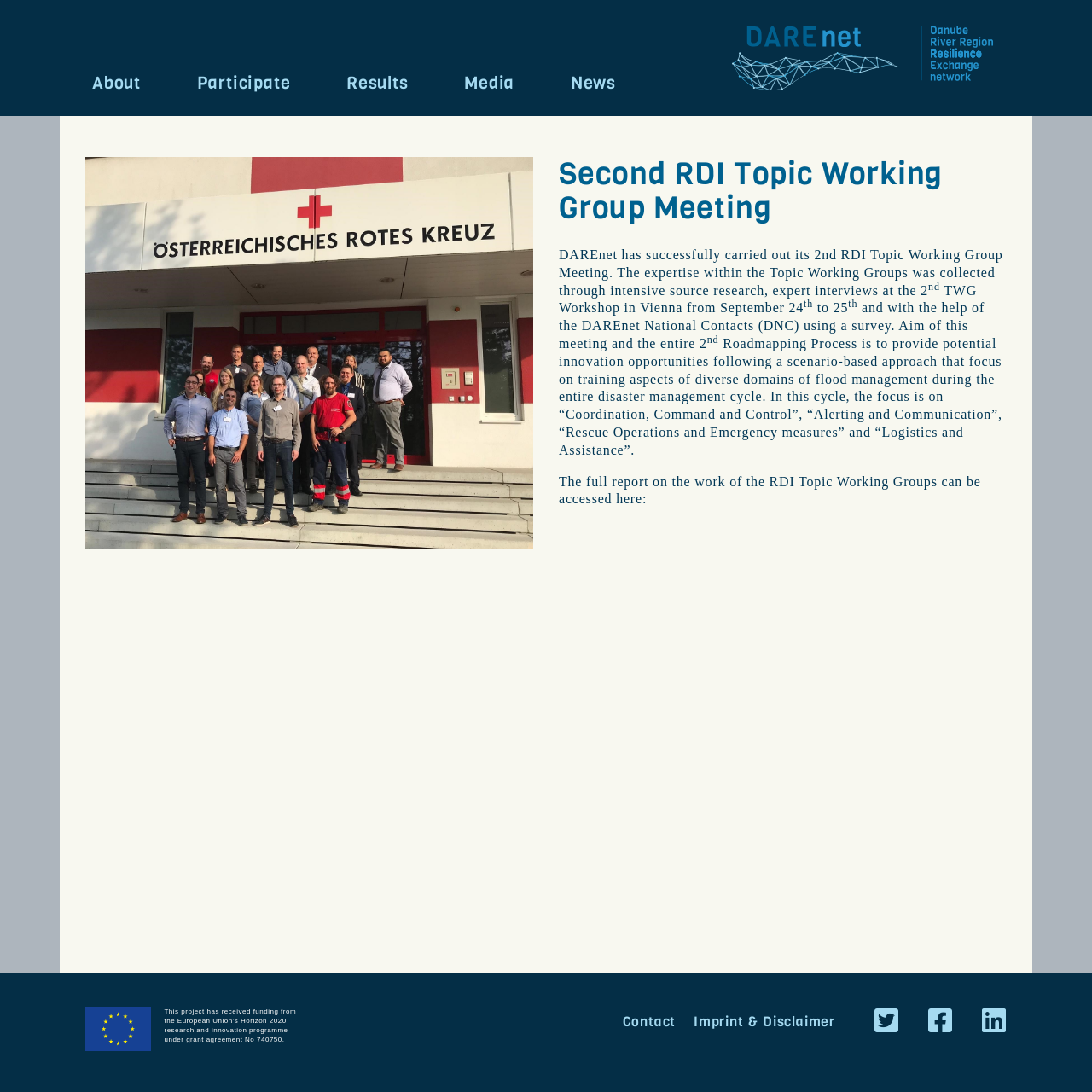Please analyze the image and provide a thorough answer to the question:
What is the topic of the second RDI meeting?

I read the text under the heading 'Second RDI Topic Working Group Meeting' and found that the meeting is related to flood management. The text mentions 'flood management cycle' and specific aspects of it, such as 'Coordination, Command and Control', 'Alerting and Communication', and others.